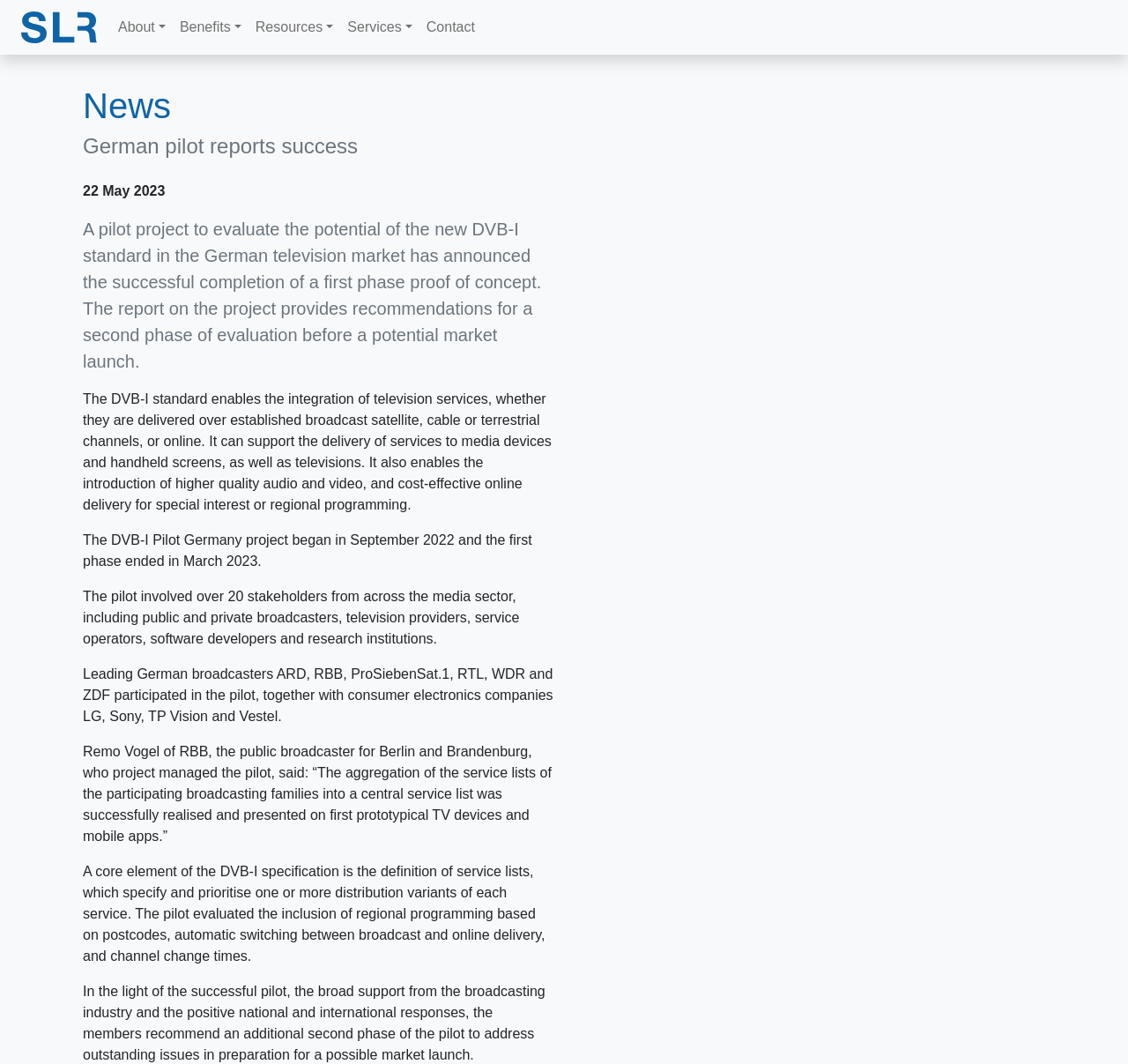Please analyze the image and provide a thorough answer to the question:
What is the name of the public broadcaster who project managed the pilot?

I found the answer by reading the StaticText element that quotes Remo Vogel, who is mentioned as the project manager of the pilot from RBB, the public broadcaster for Berlin and Brandenburg.